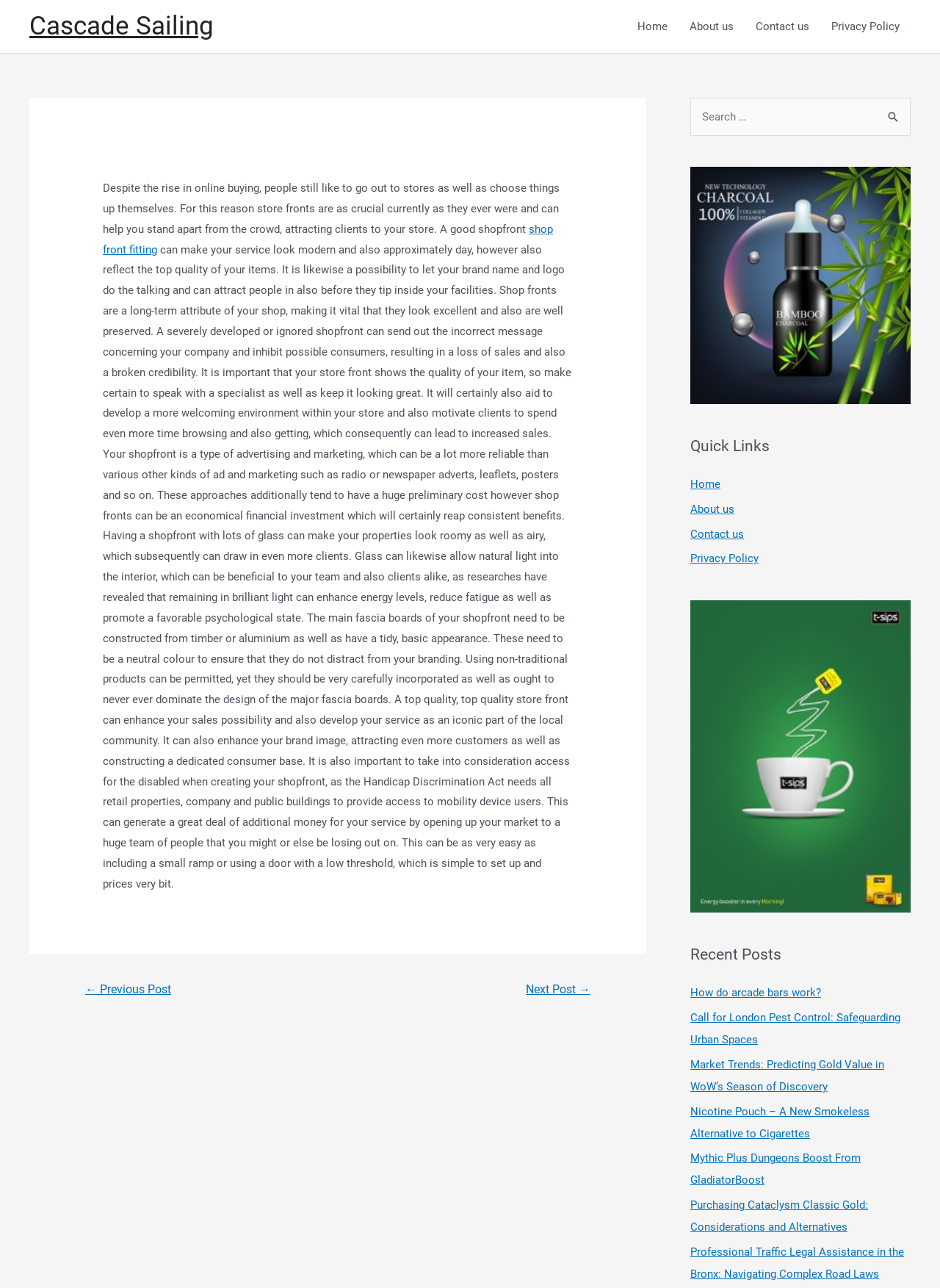What is the importance of a shop front?
Provide a well-explained and detailed answer to the question.

According to the webpage, a shop front is crucial in attracting clients to a store, making it look modern and reflecting the quality of the products. It is also a form of advertising that can be more effective than other forms of advertising.